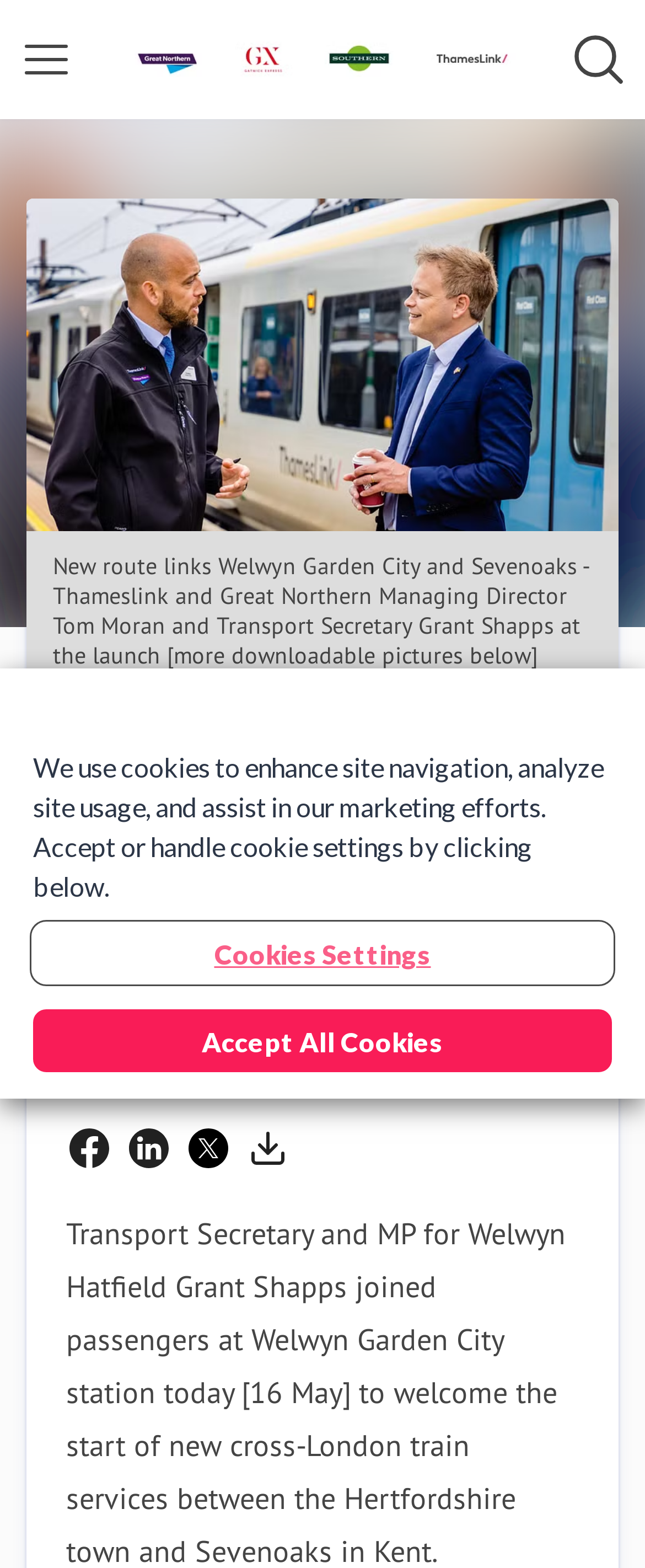Observe the image and answer the following question in detail: What is the name of the railway company mentioned?

I looked for the name of the railway company mentioned on the webpage and found it mentioned as 'Govia Thameslink Railway' in the link element, which is also the title of the webpage.